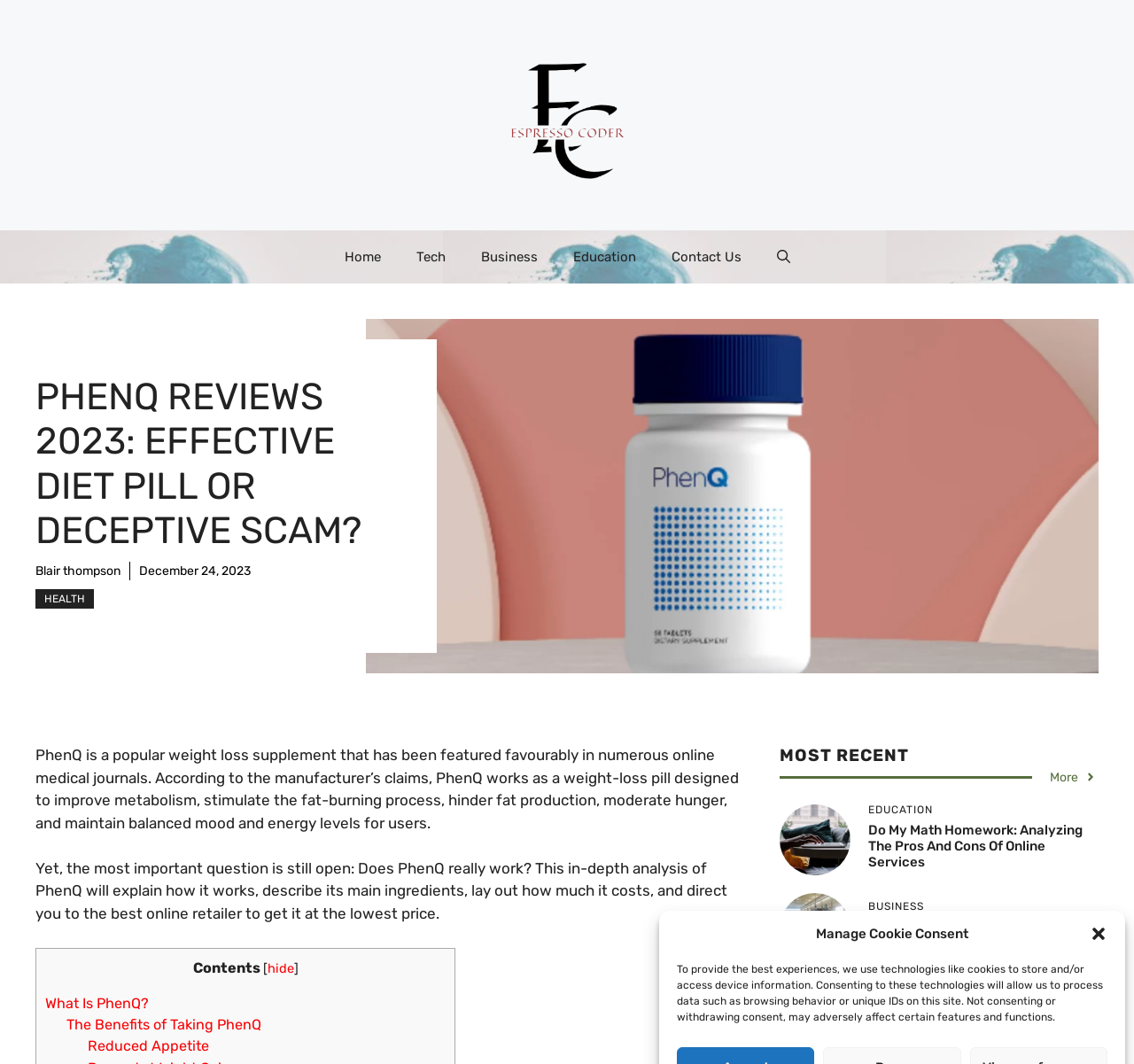Determine the coordinates of the bounding box for the clickable area needed to execute this instruction: "View 'Math Homework' image".

[0.688, 0.756, 0.75, 0.822]